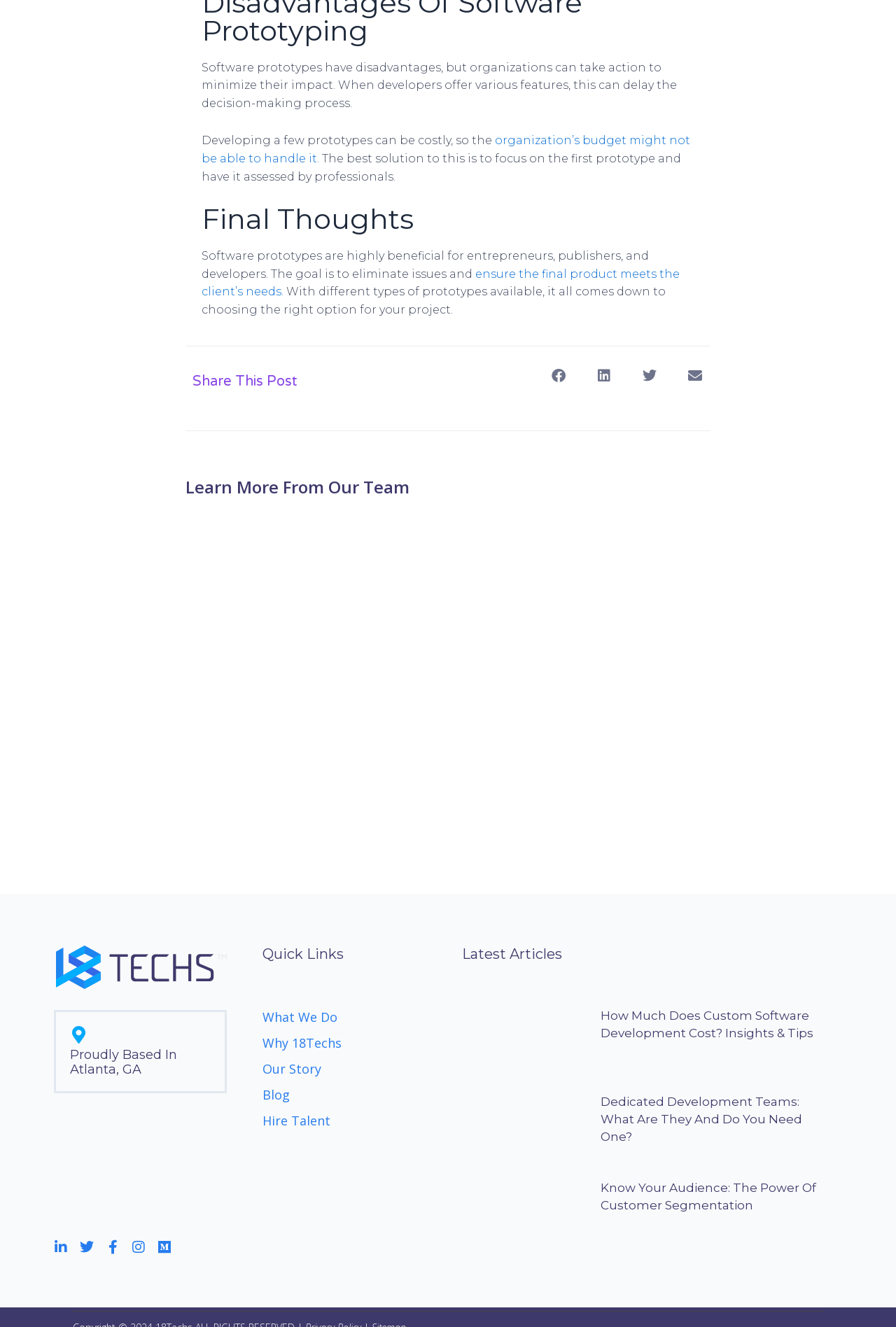What is the disadvantage of offering various features in software prototyping?
Respond with a short answer, either a single word or a phrase, based on the image.

Delays decision-making process